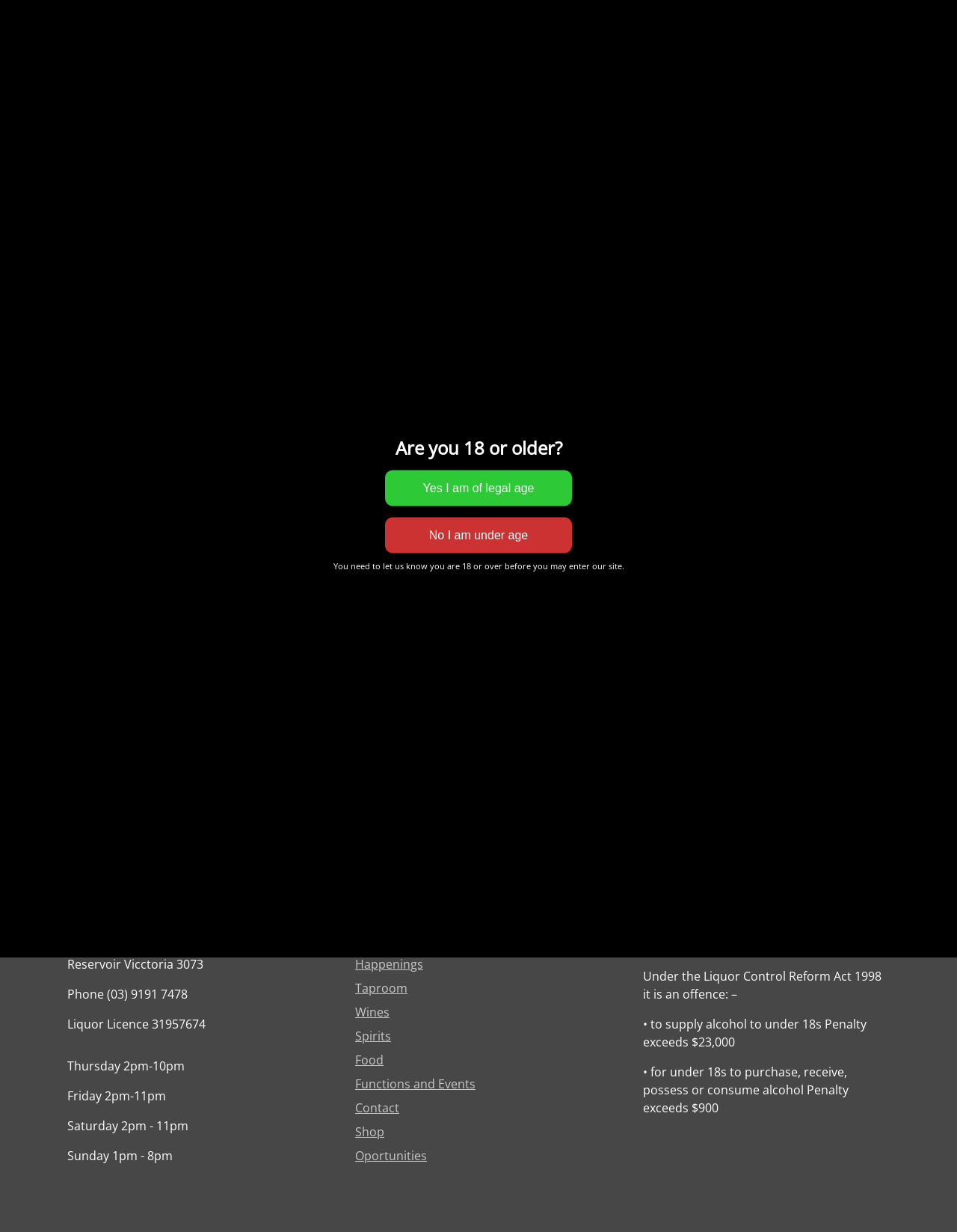Using the element description provided, determine the bounding box coordinates in the format (top-left x, top-left y, bottom-right x, bottom-right y). Ensure that all values are floating point numbers between 0 and 1. Element description: About

[0.364, 0.057, 0.408, 0.07]